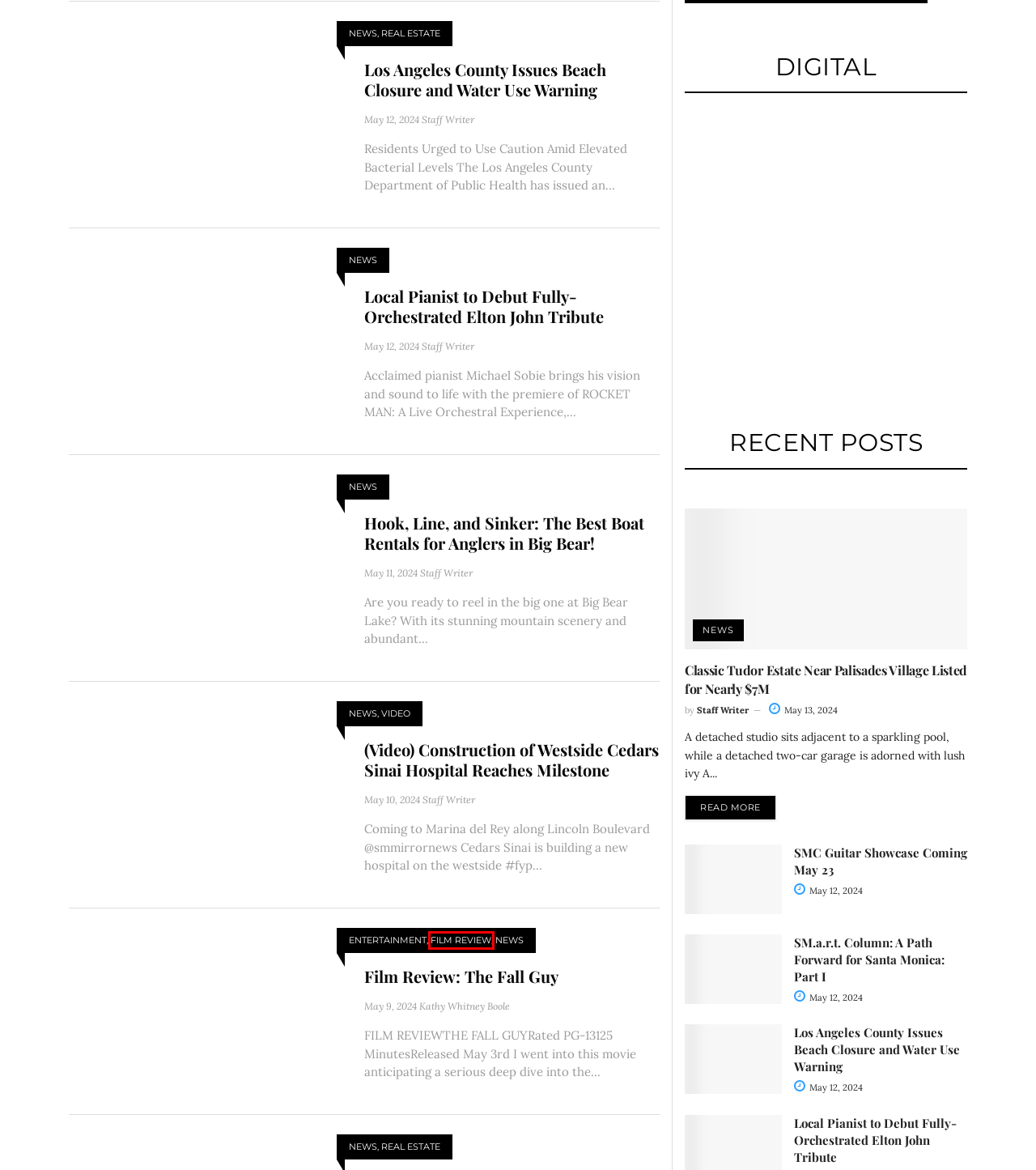You have a screenshot of a webpage, and a red bounding box highlights an element. Select the webpage description that best fits the new page after clicking the element within the bounding box. Options are:
A. Video Archives - SM Mirror
B. Los Angeles County Issues Beach Closure and Water Use Warning - SM Mirror
C. Kathy Whitney Boole, Author at SM Mirror
D. Film Review: The Fall Guy - SM Mirror
E. film review Archives - SM Mirror
F. Getty Villa Hosts Villa Family Festival Celebrating Diverse Cultures - SM Mirror
G. SM.a.r.t. Column: A Path Forward for Santa Monica: Part I - SM Mirror
H. Entertainment Archives - SM Mirror

E